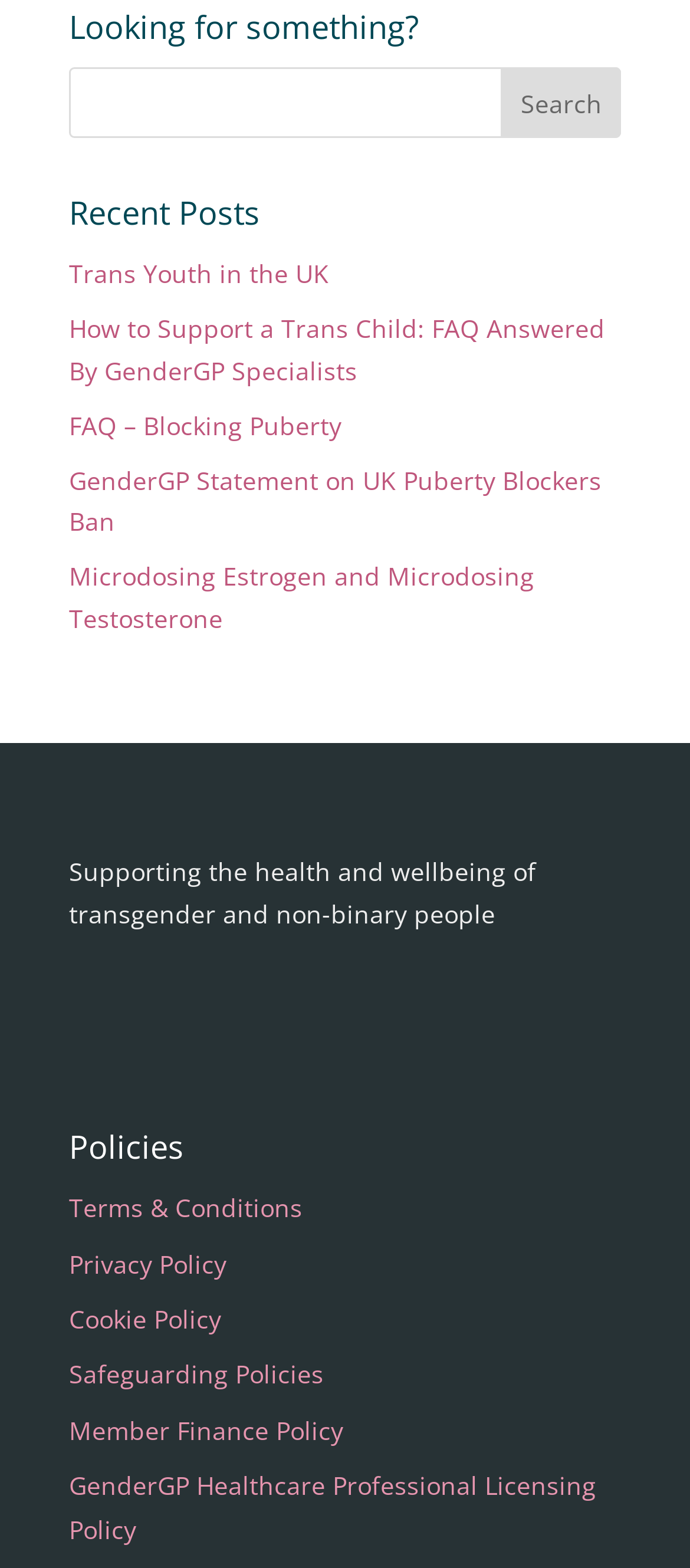Find the bounding box coordinates for the area you need to click to carry out the instruction: "Check the Creative Commons license". The coordinates should be four float numbers between 0 and 1, indicated as [left, top, right, bottom].

None